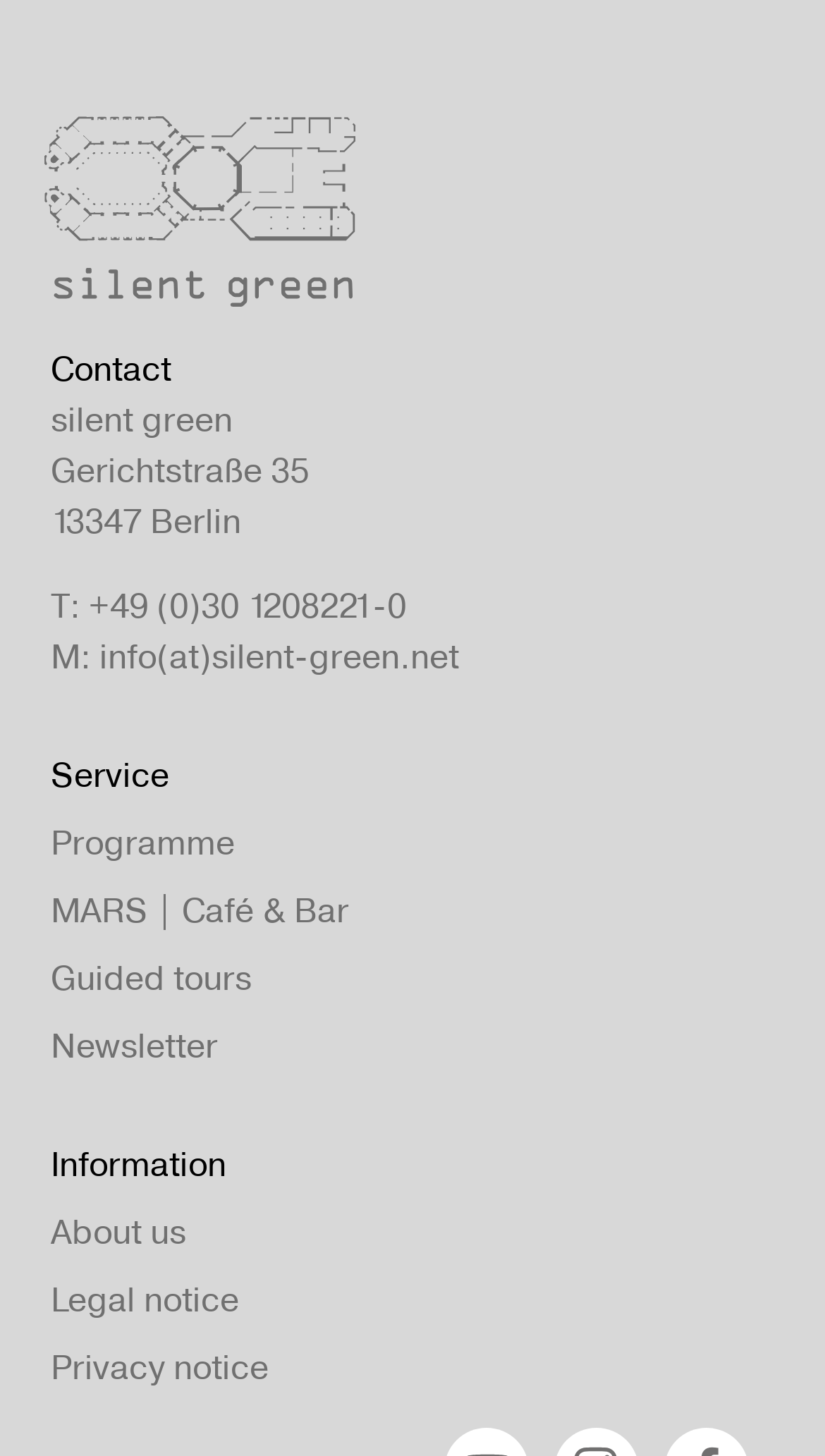What is the email address of silent green?
Using the image as a reference, answer with just one word or a short phrase.

info(at)silent-green.net